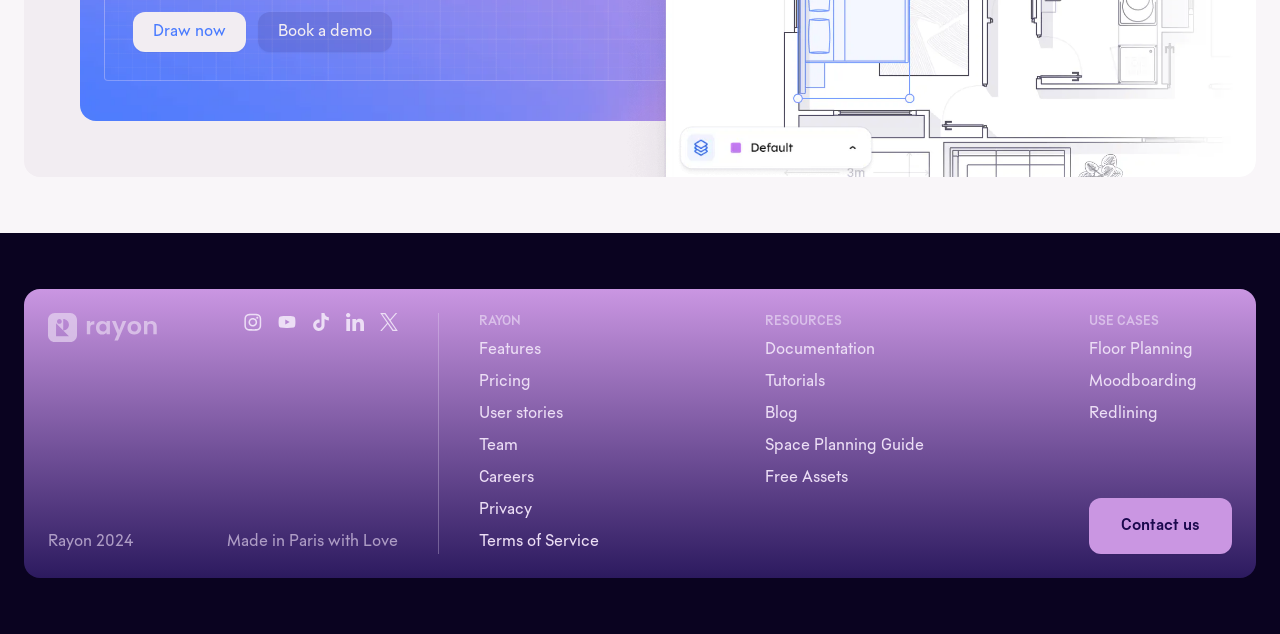Identify the bounding box coordinates for the UI element described as follows: Moodboarding. Use the format (top-left x, top-left y, bottom-right x, bottom-right y) and ensure all values are floating point numbers between 0 and 1.

[0.851, 0.589, 0.935, 0.615]